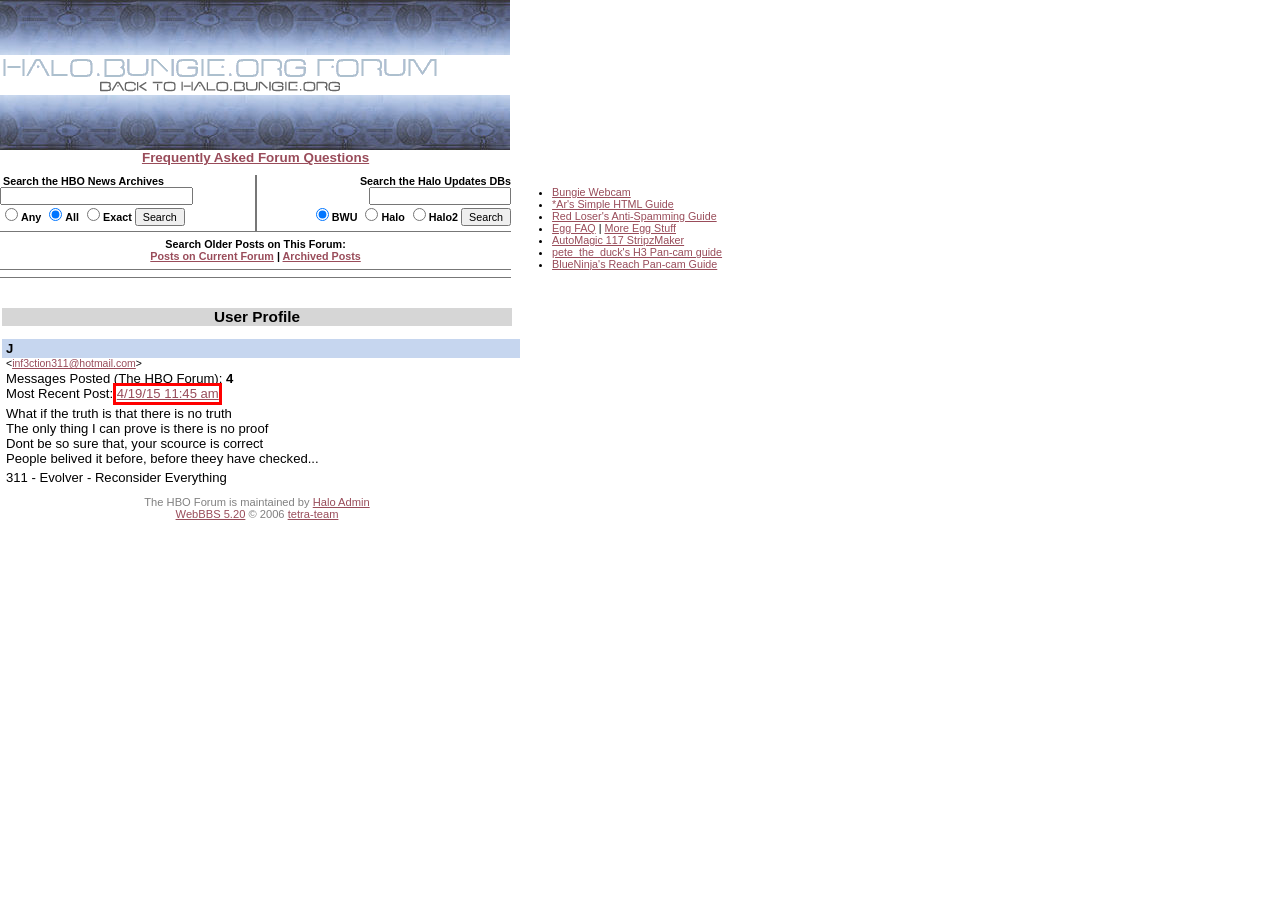You are provided with a screenshot of a webpage that includes a red rectangle bounding box. Please choose the most appropriate webpage description that matches the new webpage after clicking the element within the red bounding box. Here are the candidates:
A. Ramaibet - Link Judi Online Gacor Terpercaya 2022
B. What is an Easter Egg?
C. The HBO Forum - Archive Search - Advanced Search (new)
D. A Halo: Reach Pan-cam guide
E. Anti-Spamming Guide
F. Automagic 117 stripz!
G. Re: Back into the Halo world
H. HTML guide

G